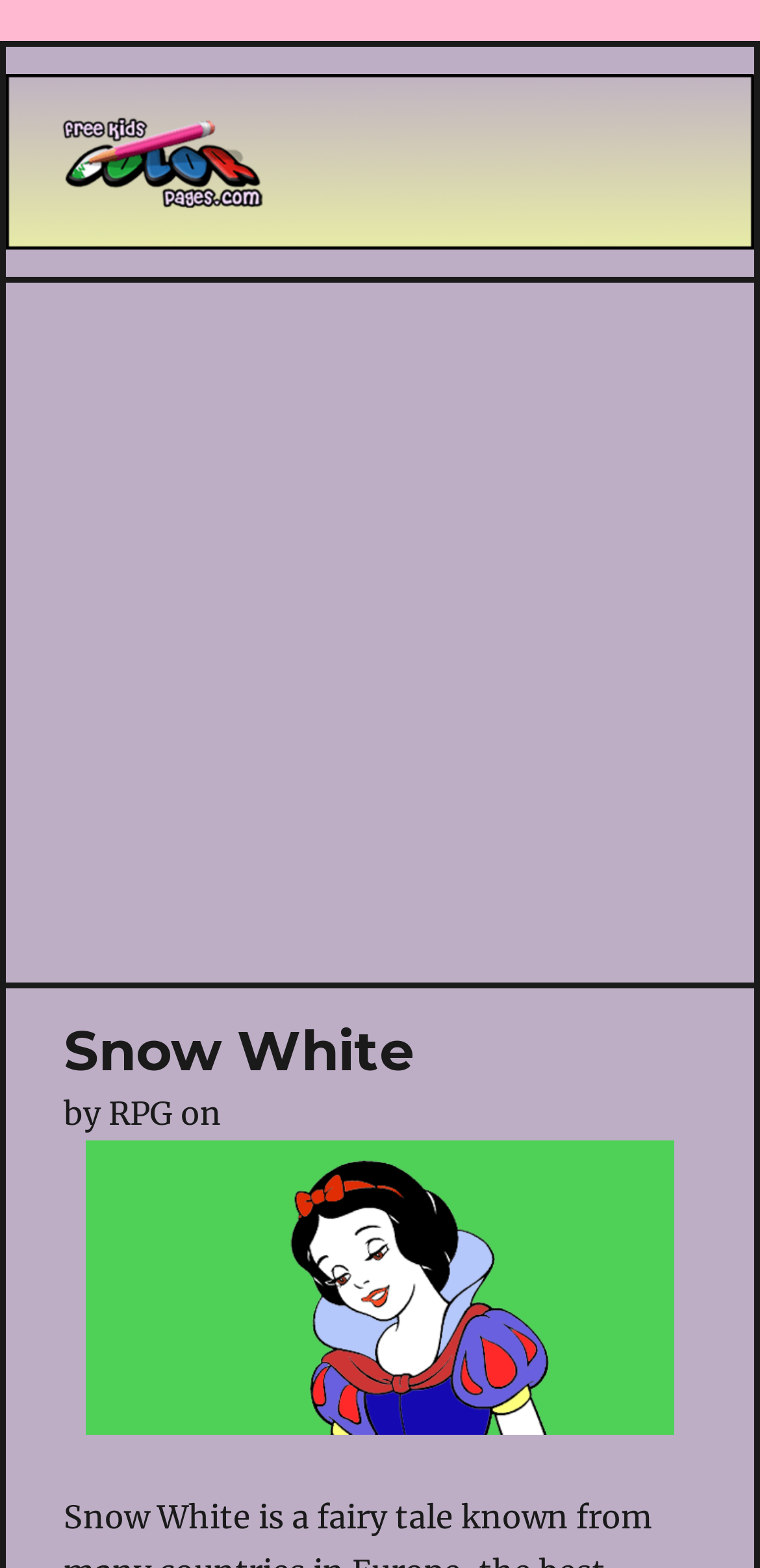Please provide a detailed answer to the question below by examining the image:
Who is the author of the fairy tale?

On the webpage, I can see the text 'by RPG' which implies that RPG is the author of the fairy tale Snow White.